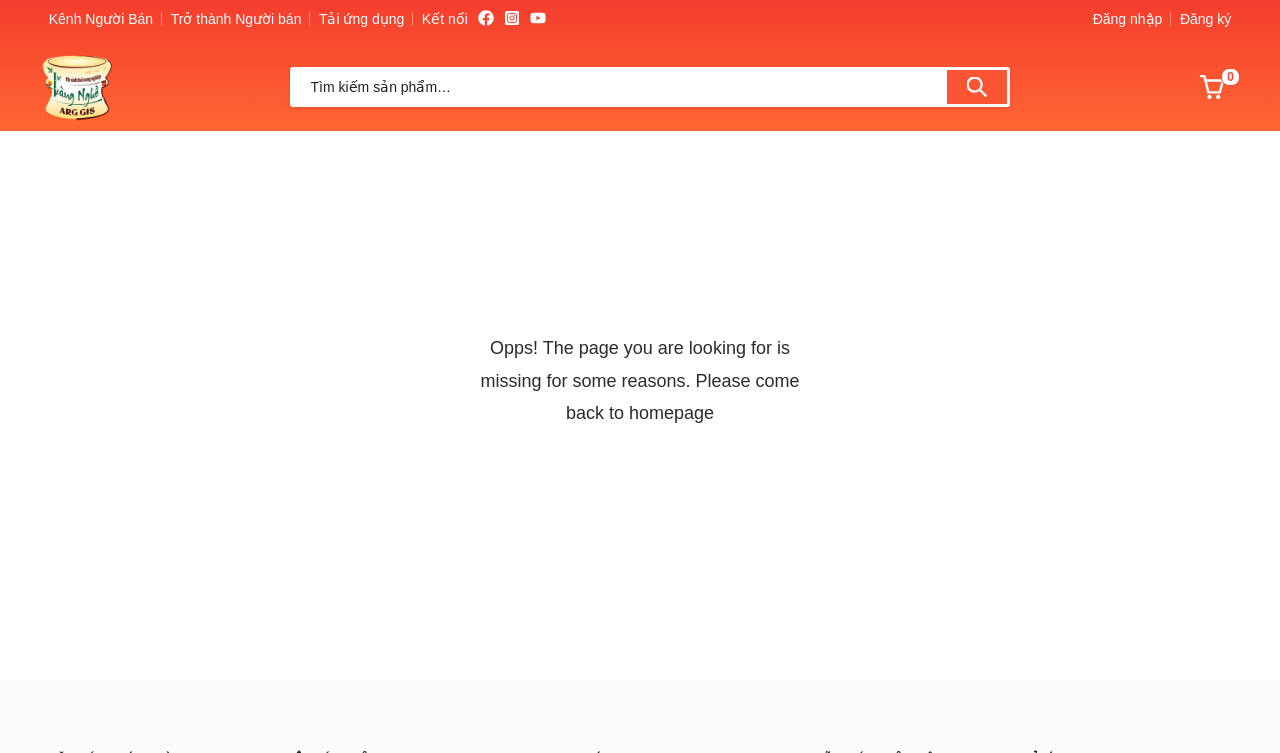Identify the bounding box coordinates of the clickable region necessary to fulfill the following instruction: "Search for something". The bounding box coordinates should be four float numbers between 0 and 1, i.e., [left, top, right, bottom].

[0.226, 0.089, 0.789, 0.142]